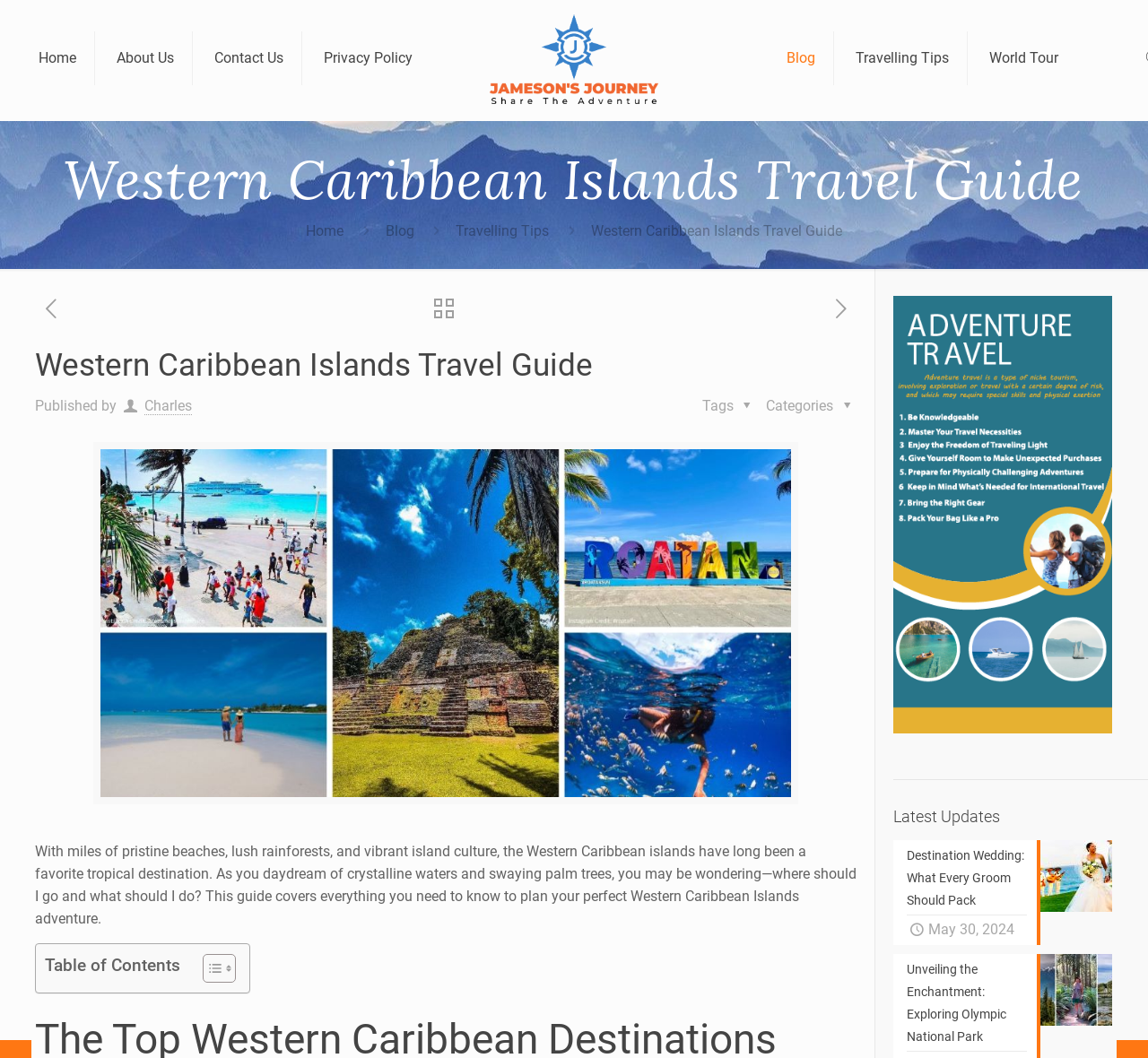Provide a single word or phrase to answer the given question: 
How many social media links are there?

3